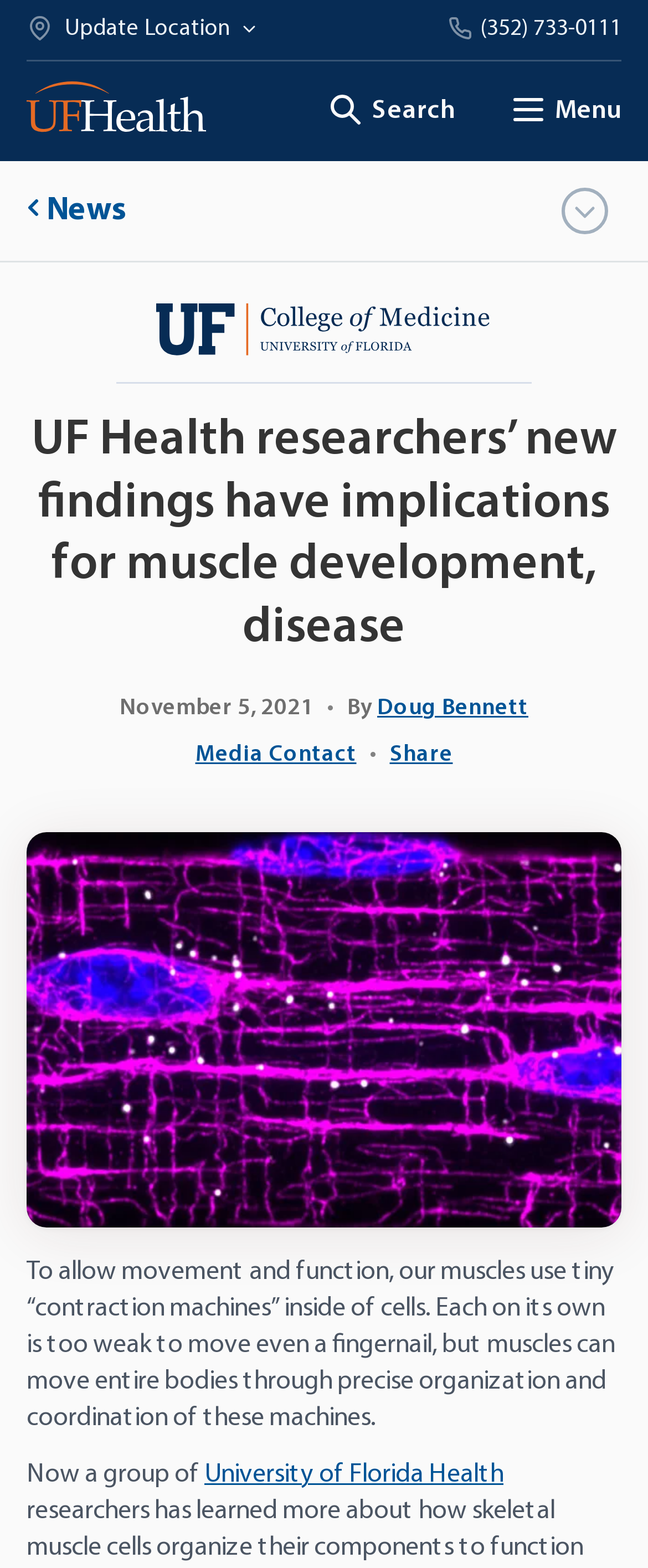Who is the author of the news article?
Use the information from the image to give a detailed answer to the question.

I found the author of the news article by looking at the section below the main heading, where I saw a link with the text 'Doug Bennett', which is likely the author of the news article.